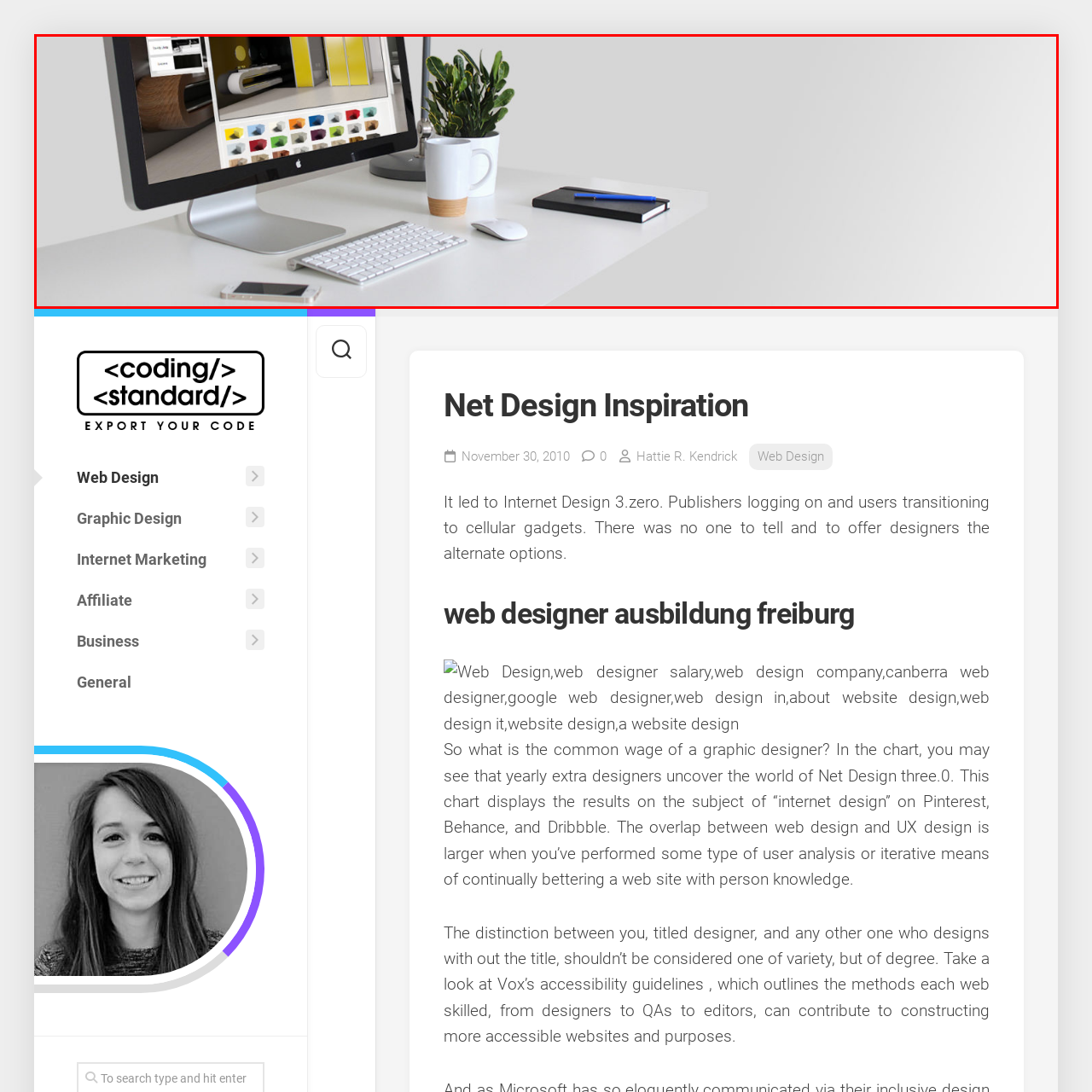Please provide a comprehensive caption for the image highlighted in the red box.

This image showcases a modern workspace that reflects both functionality and aesthetics, designed for creativity and productivity. At the center, there is a sleek Apple computer displaying a vibrant and colorful application interface, possibly related to design or editing, highlighted by a palette of colors visible on the screen. The desk is styled in a minimalist fashion, featuring a white surface that enhances brightness and clarity.

Accompanying the computer is a wireless keyboard and mouse, ensuring a clean, unobtrusive look. A white ceramic mug with a wooden base sits nearby, suggesting a cozy atmosphere, while a small potted plant adds a touch of nature and liveliness to the workspace. To the right, there's a notebook adorned with a blue pen, indicating readiness for jotting down ideas or sketches. An additional small object, likely a smartphone, rests beside the computer, emphasizing the integration of technology in this thoughtfully arranged environment. Overall, the scene embodies an inviting and inspiring setting ideal for web design or other creative endeavors.